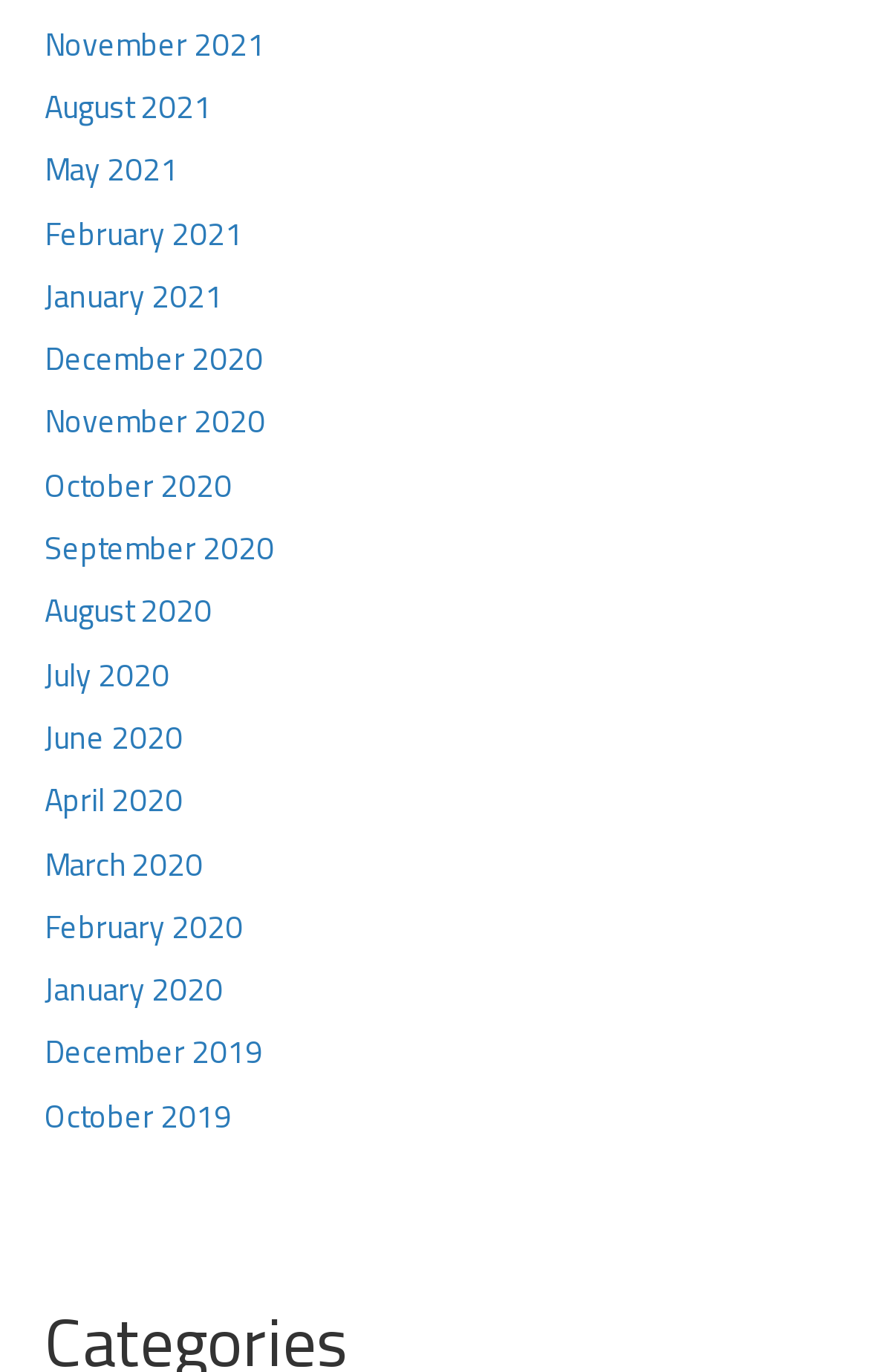Answer the following query with a single word or phrase:
How many months are listed in 2020?

5